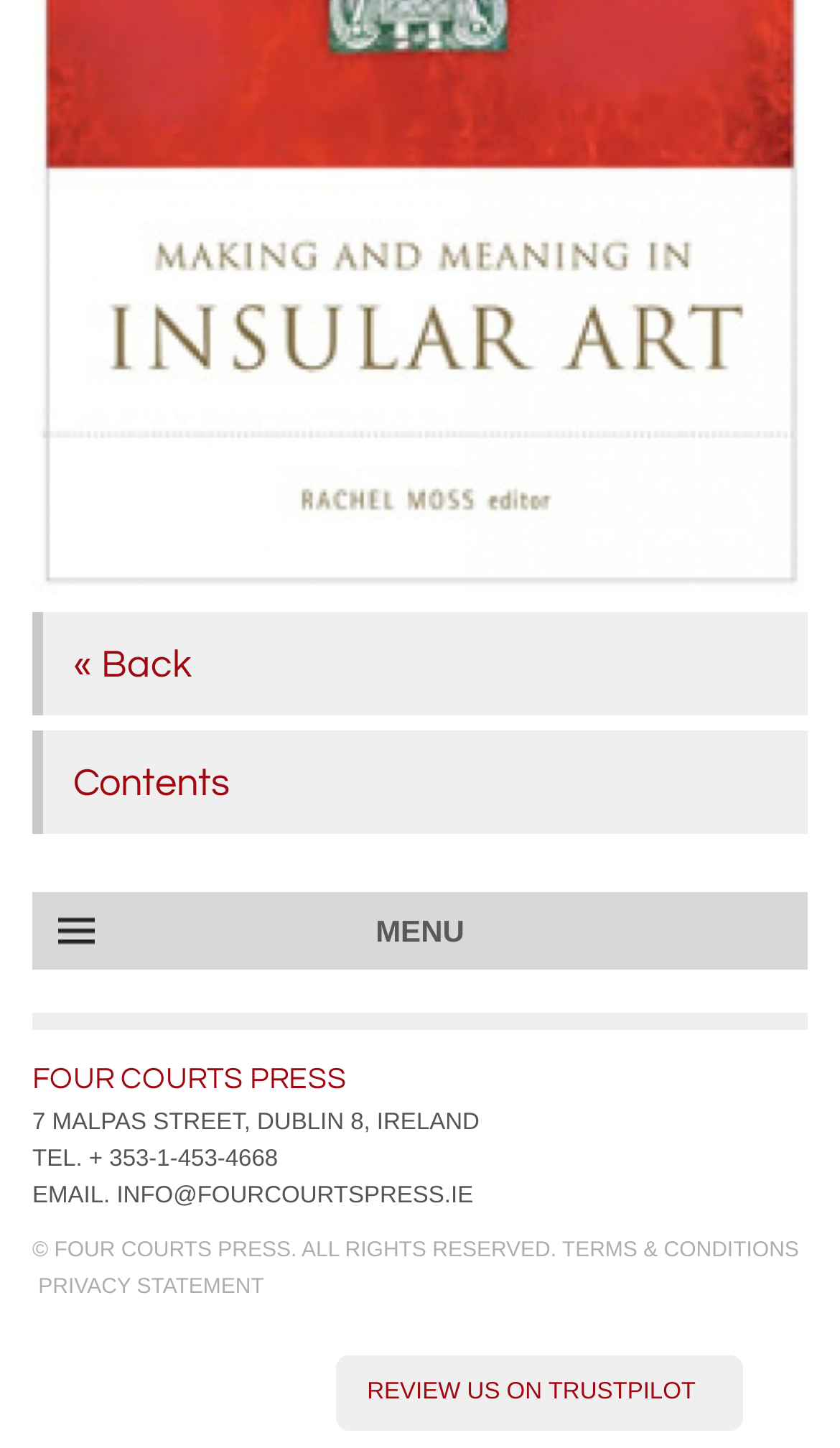Locate the bounding box coordinates of the clickable region to complete the following instruction: "Explore Business."

None